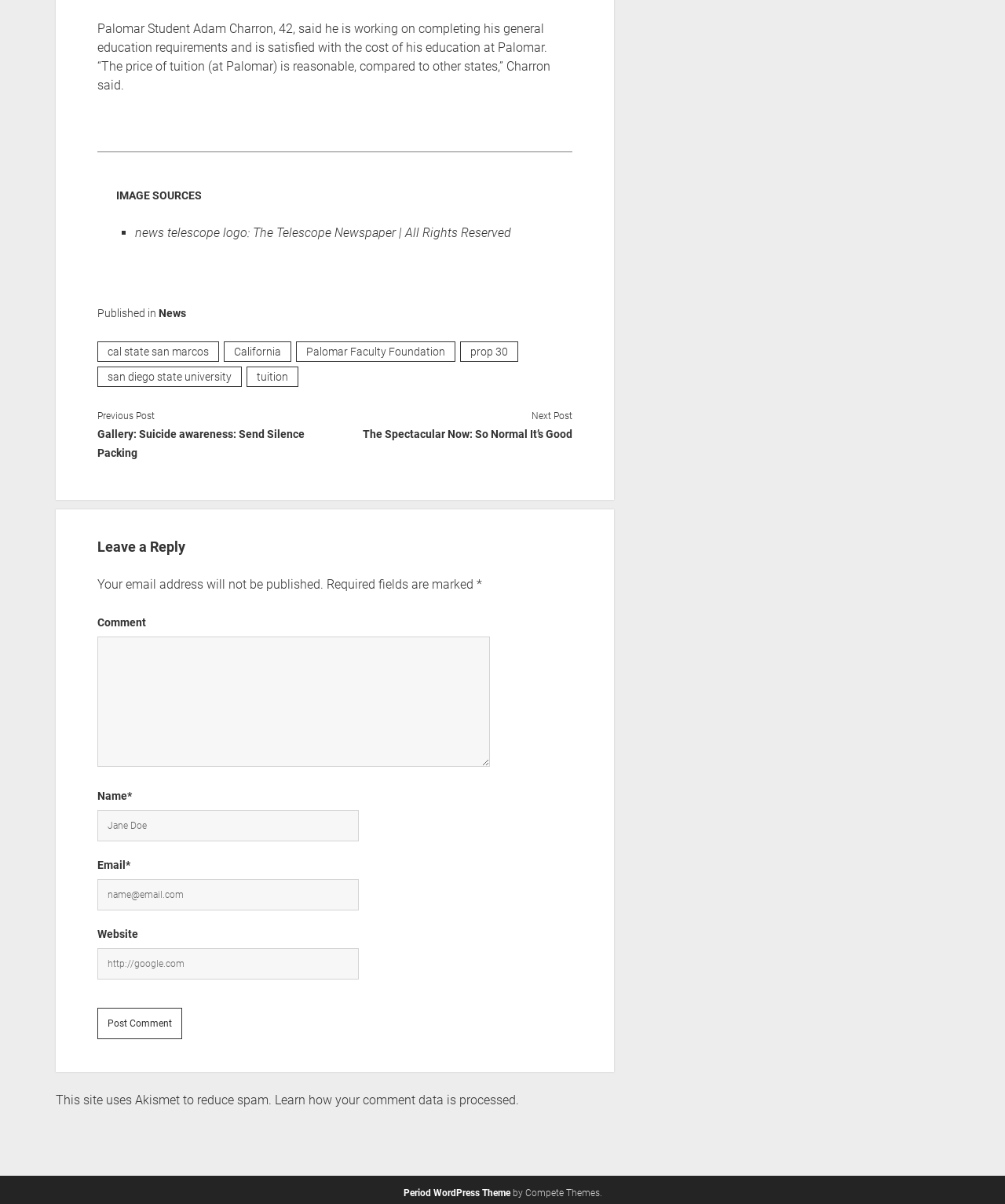Using a single word or phrase, answer the following question: 
What is the topic of the previous post?

Suicide awareness